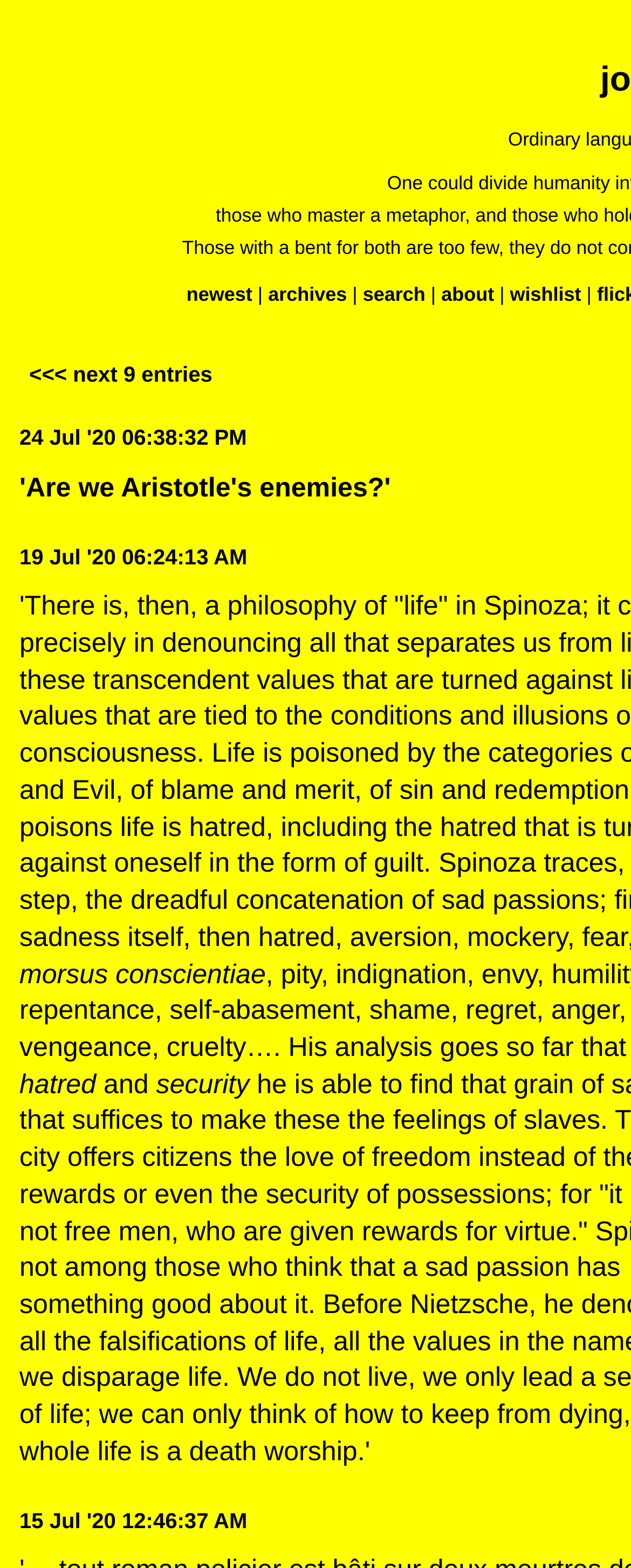Answer the question in a single word or phrase:
What is the first link on the top navigation bar?

newest